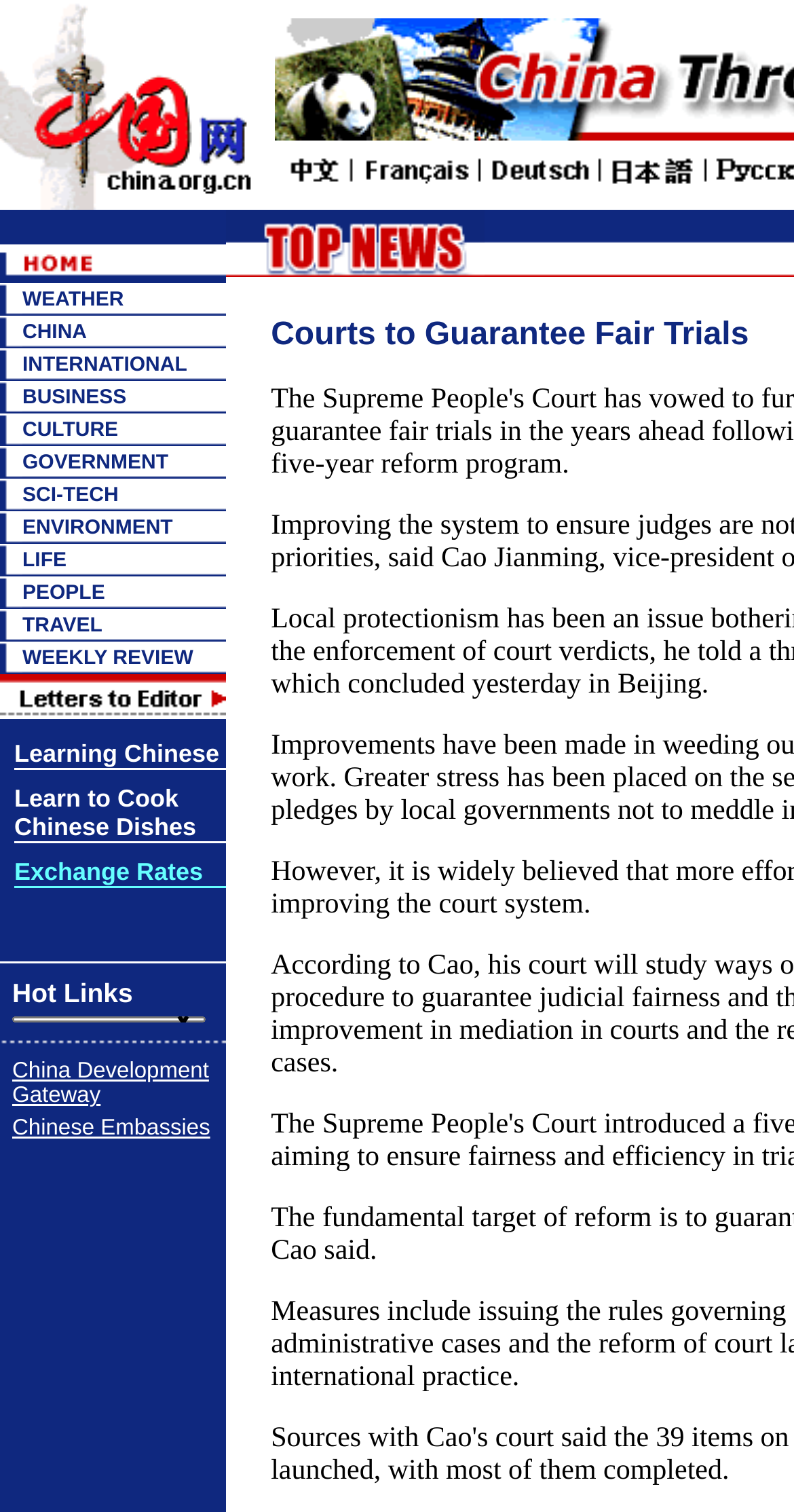How many links are present in the 'WEATHER CHINA INTERNATIONAL BUSINESS CULTURE GOVERNMENT SCI-TECH ENVIRONMENT LIFE PEOPLE TRAVEL WEEKLY REVIEW' section?
Please provide a comprehensive answer to the question based on the webpage screenshot.

By examining the webpage structure, I counted 12 links present in the specified section, one for each category listed.